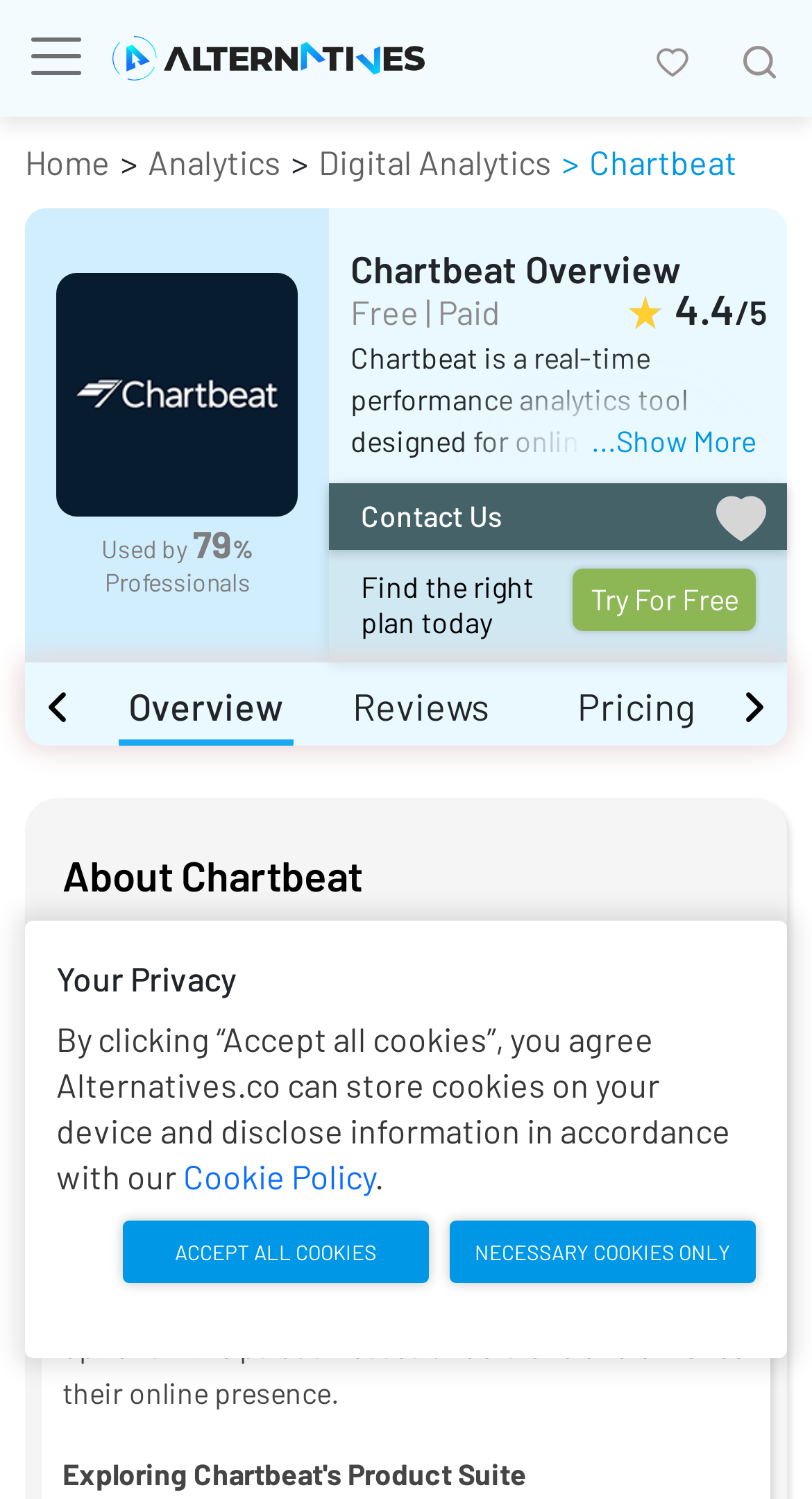Carefully examine the image and provide an in-depth answer to the question: What is the purpose of Chartbeat?

I found the answer by looking at the StaticText element with the text 'Chartbeat is a powerful tool that helps online businesses improve their content.' at coordinates [0.077, 0.637, 0.923, 0.941]. This text describes the purpose of Chartbeat.